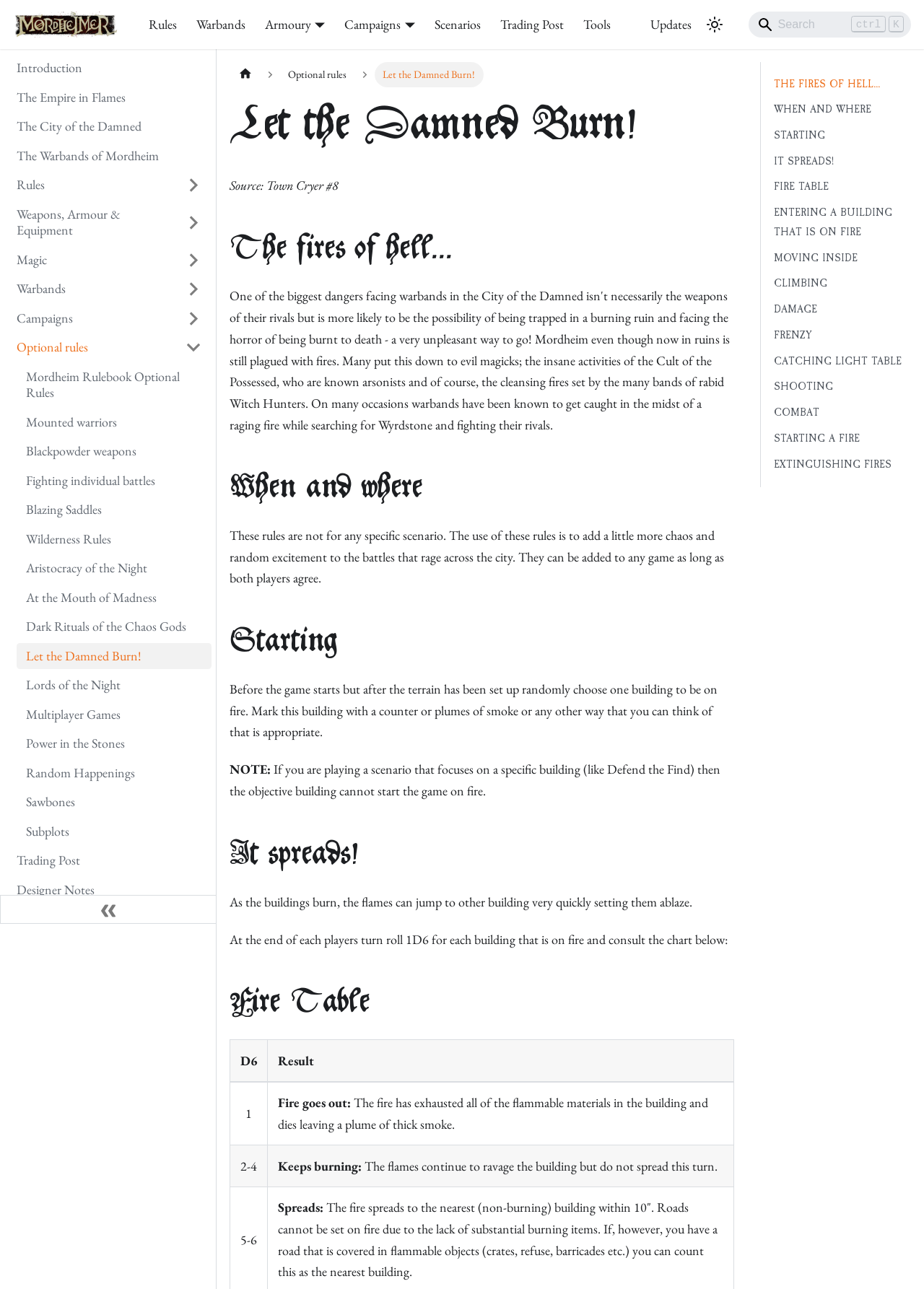Please determine the primary heading and provide its text.

Let the Damned Burn!